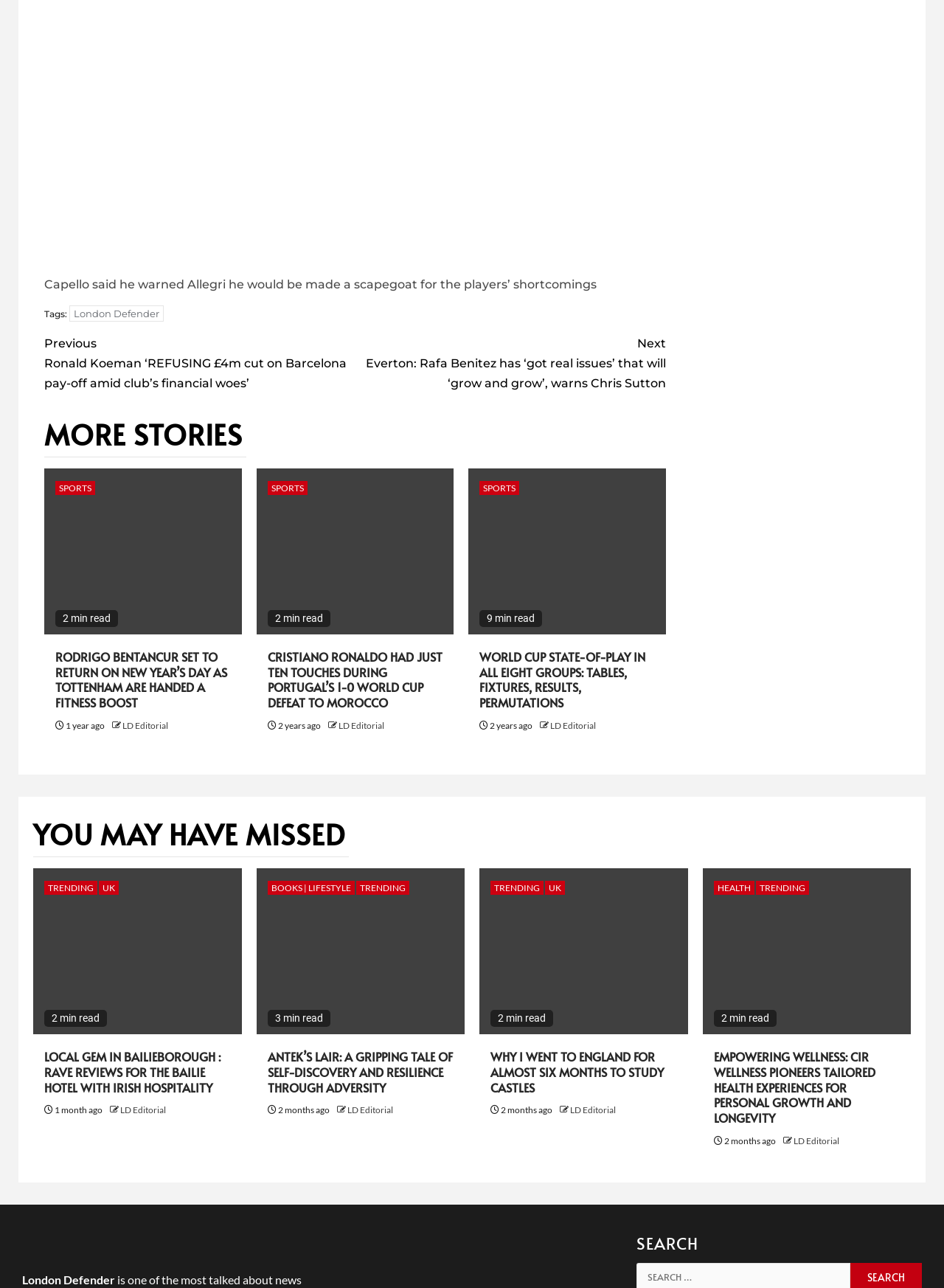Identify the bounding box for the described UI element. Provide the coordinates in (top-left x, top-left y, bottom-right x, bottom-right y) format with values ranging from 0 to 1: LD Editorial

[0.84, 0.881, 0.889, 0.89]